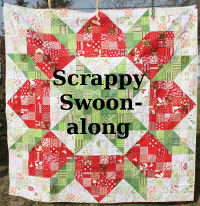What is the theme of the quilt?
Refer to the image and provide a concise answer in one word or phrase.

Scrappy Swoon-along